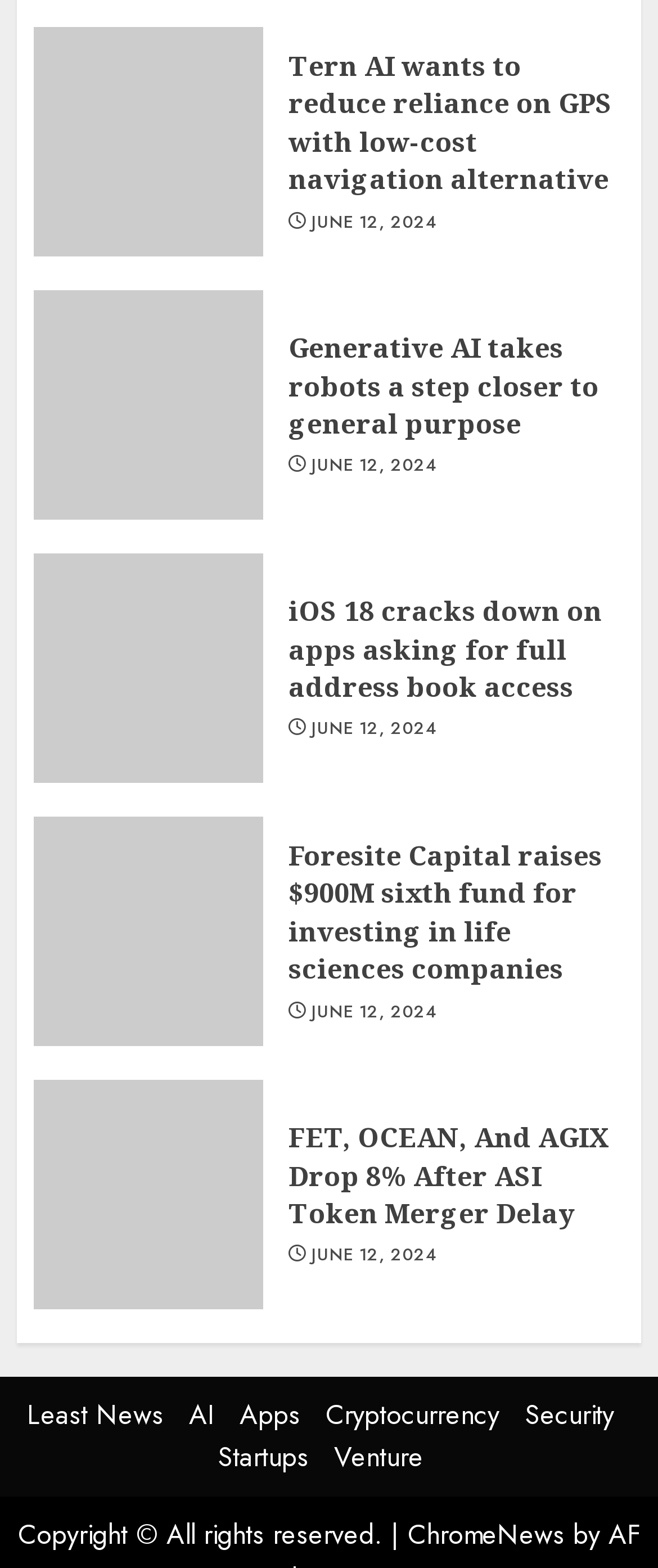Can you pinpoint the bounding box coordinates for the clickable element required for this instruction: "Browse news about Foresite Capital"? The coordinates should be four float numbers between 0 and 1, i.e., [left, top, right, bottom].

[0.438, 0.534, 0.949, 0.63]